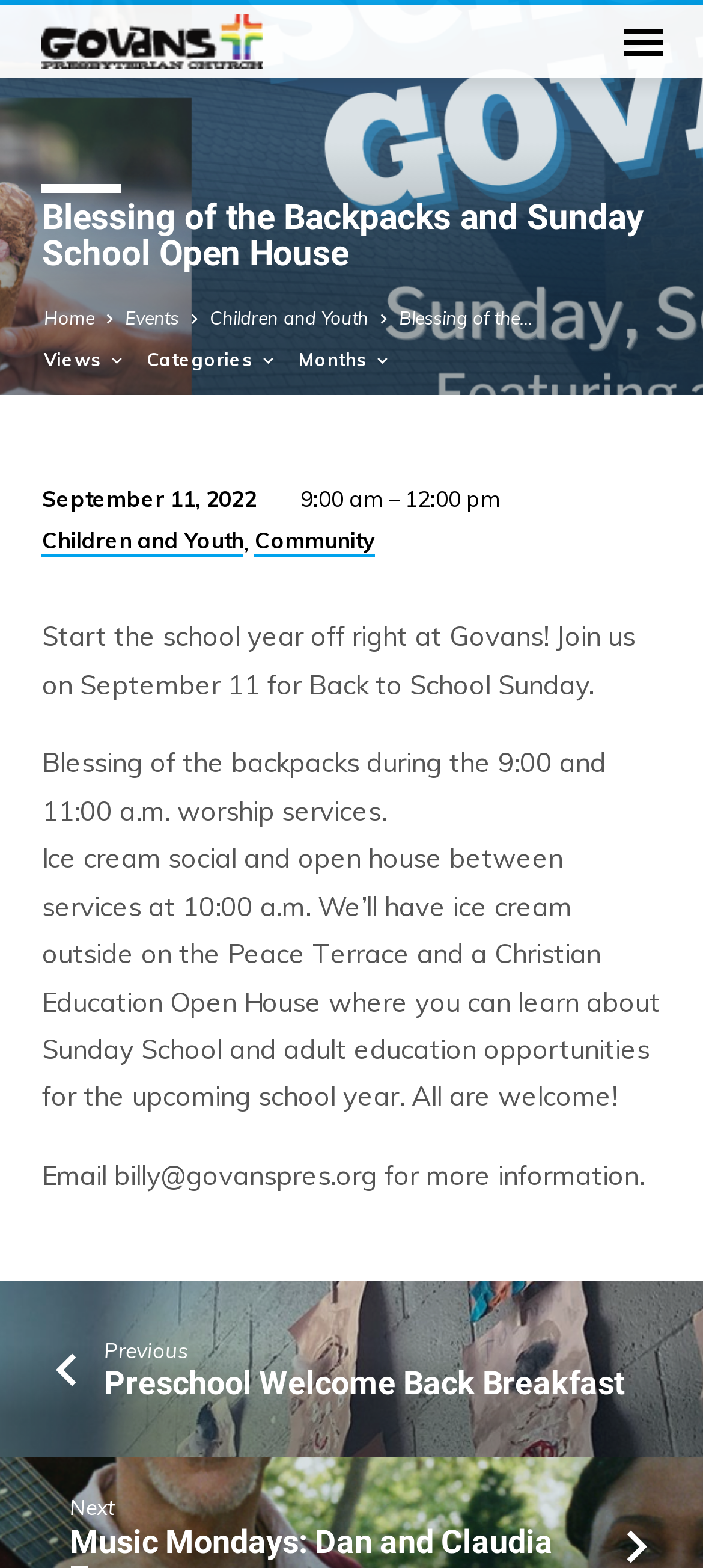Write an elaborate caption that captures the essence of the webpage.

The webpage appears to be an event page for "Blessing of the Backpacks and Sunday School Open House" at Govans Presbyterian Church. At the top, there is a logo of the church, which is an image with a link to the church's homepage. Below the logo, there is a horizontal navigation menu with links to "Home", "Events", "Children and Youth", and more.

The main content of the page is an article that takes up most of the screen. It starts with a heading that matches the title of the event, followed by the date and time of the event, "September 11, 2022, 9:00 am – 12:00 pm". There are also links to "Children and Youth" and "Community" categories.

The main text of the article is divided into three paragraphs. The first paragraph invites readers to start the school year off right at Govans and join them on September 11 for Back to School Sunday. The second paragraph mentions the blessing of the backpacks during the 9:00 and 11:00 a.m. worship services. The third paragraph describes an ice cream social and open house between services at 10:00 a.m., where visitors can learn about Sunday School and adult education opportunities.

At the bottom of the page, there is a section with links to previous and next events, including a "Preschool Welcome Back Breakfast" event. There is also a contact email address, "billy@govanspres.org", for more information.